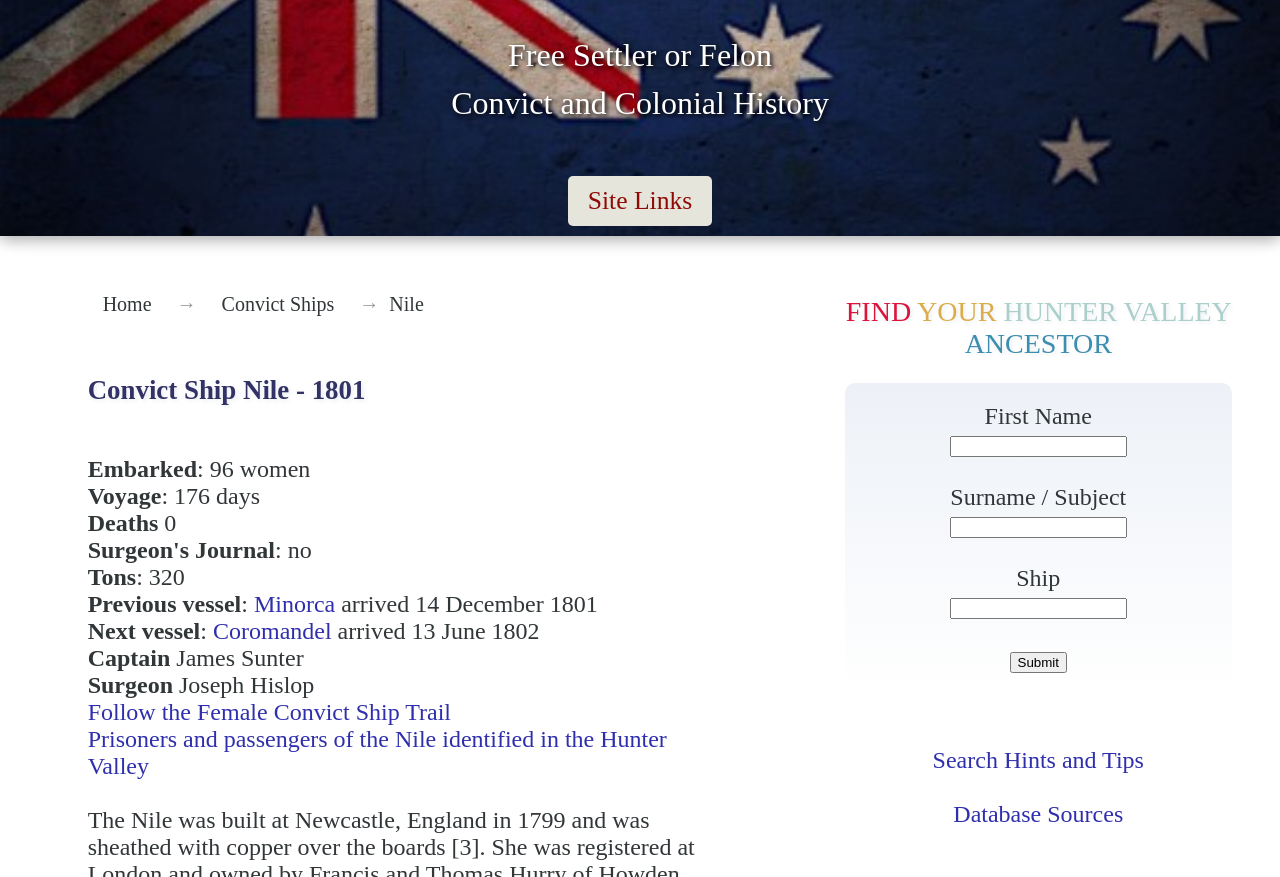What is the purpose of the 'Submit' button?
Based on the image, give a one-word or short phrase answer.

To search for ancestors